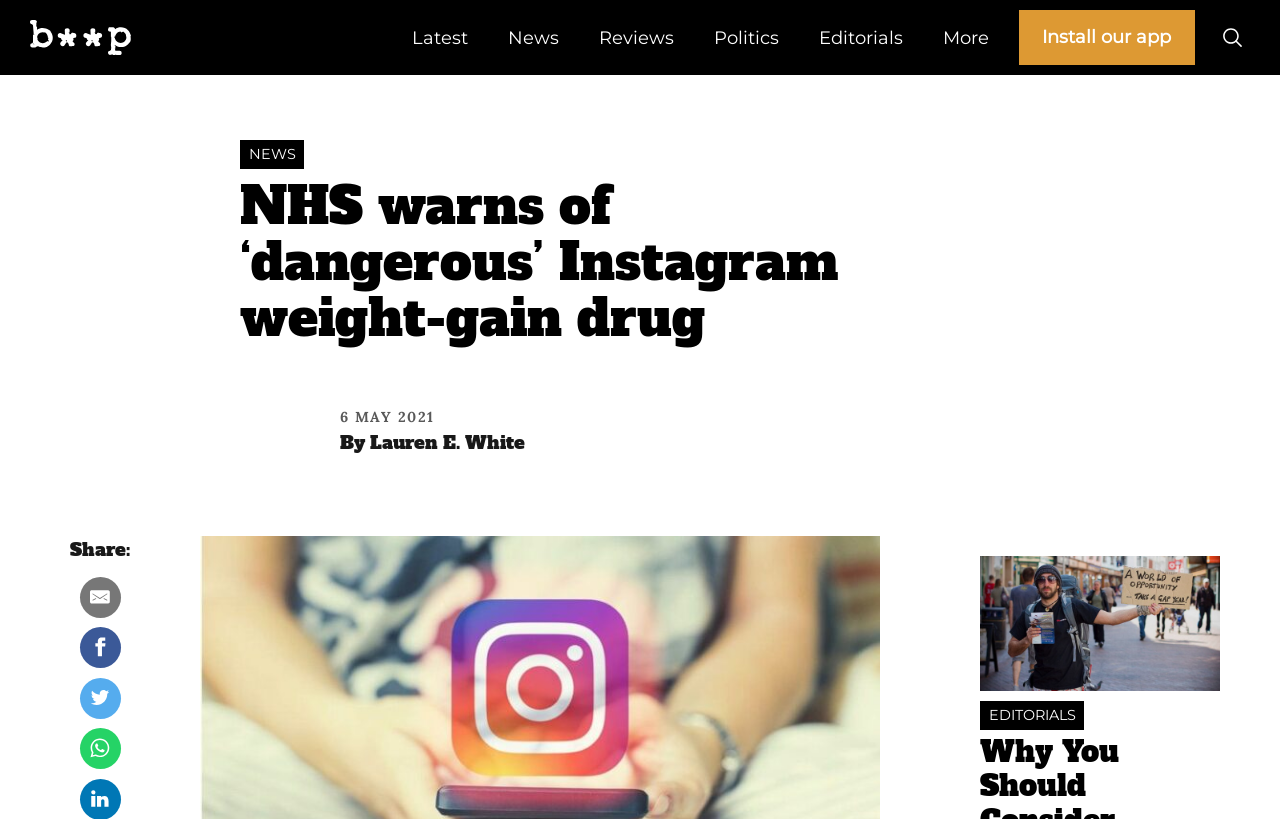Determine the bounding box coordinates of the area to click in order to meet this instruction: "Install the app".

[0.796, 0.013, 0.934, 0.079]